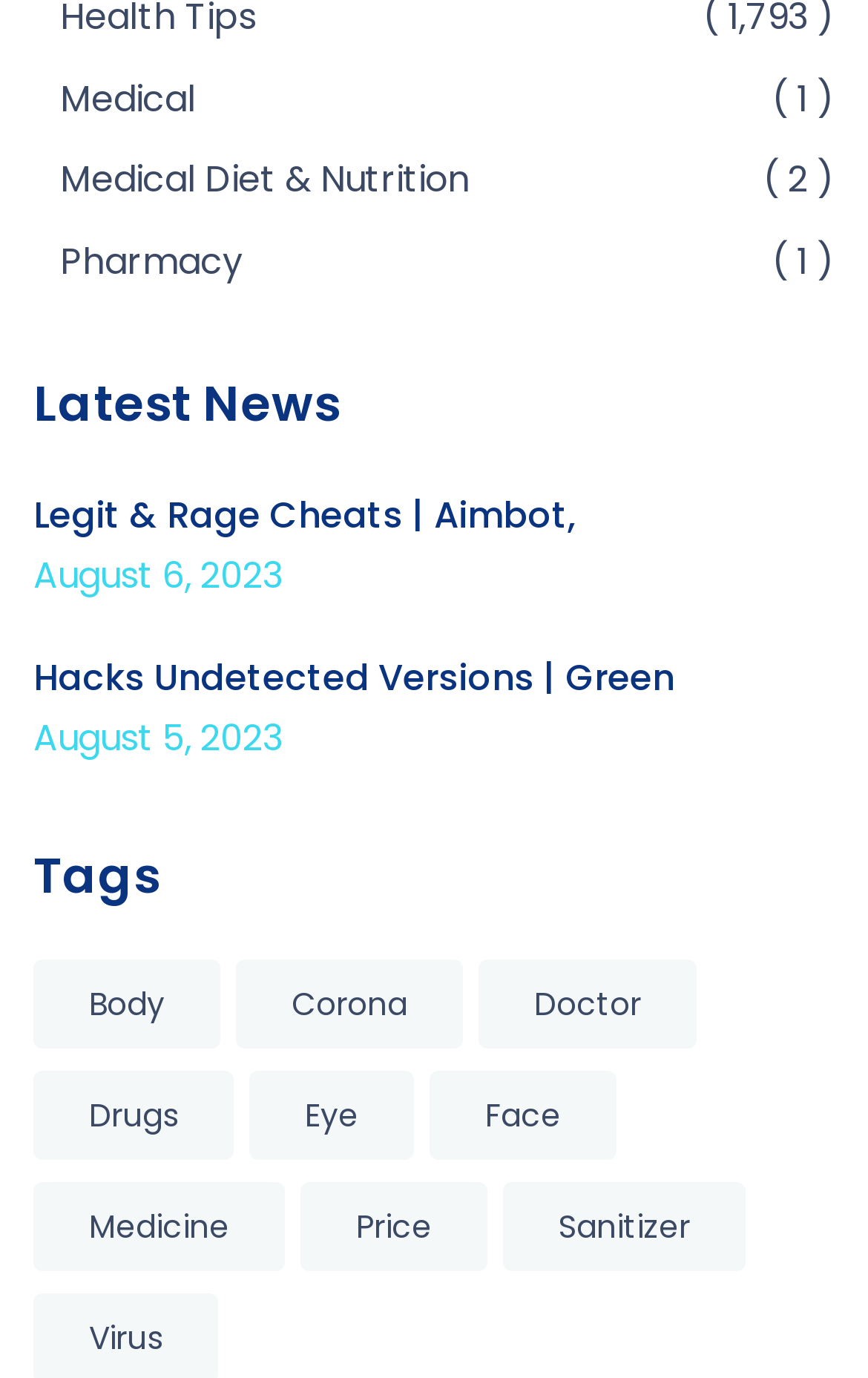Please determine the bounding box coordinates for the element with the description: "Price".

[0.346, 0.859, 0.562, 0.923]